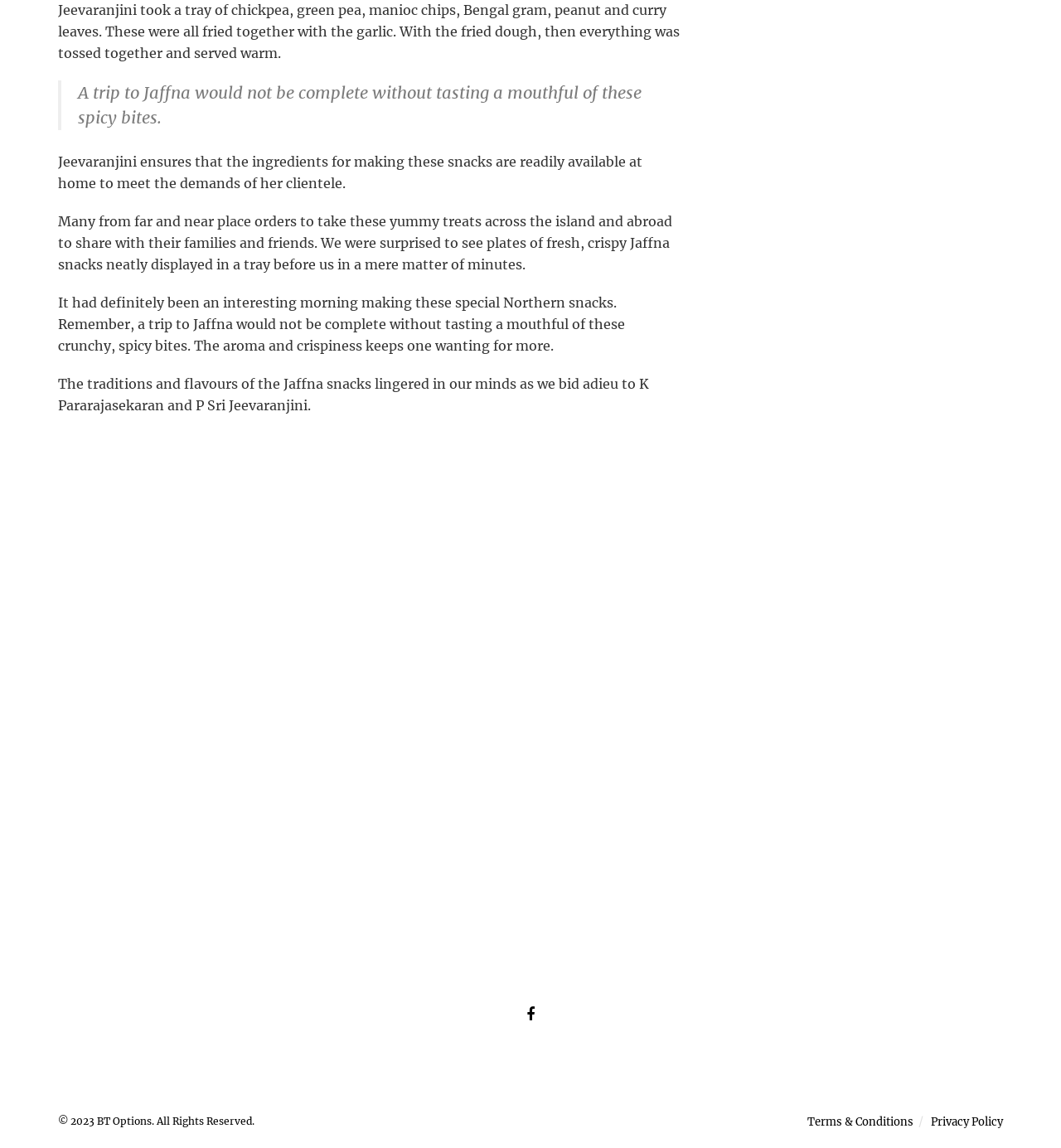What is the purpose of the snacks?
Using the details shown in the screenshot, provide a comprehensive answer to the question.

The text states that many people place orders to take these snacks across the island and abroad to share with their families and friends, implying that the purpose of the snacks is to be shared with others.